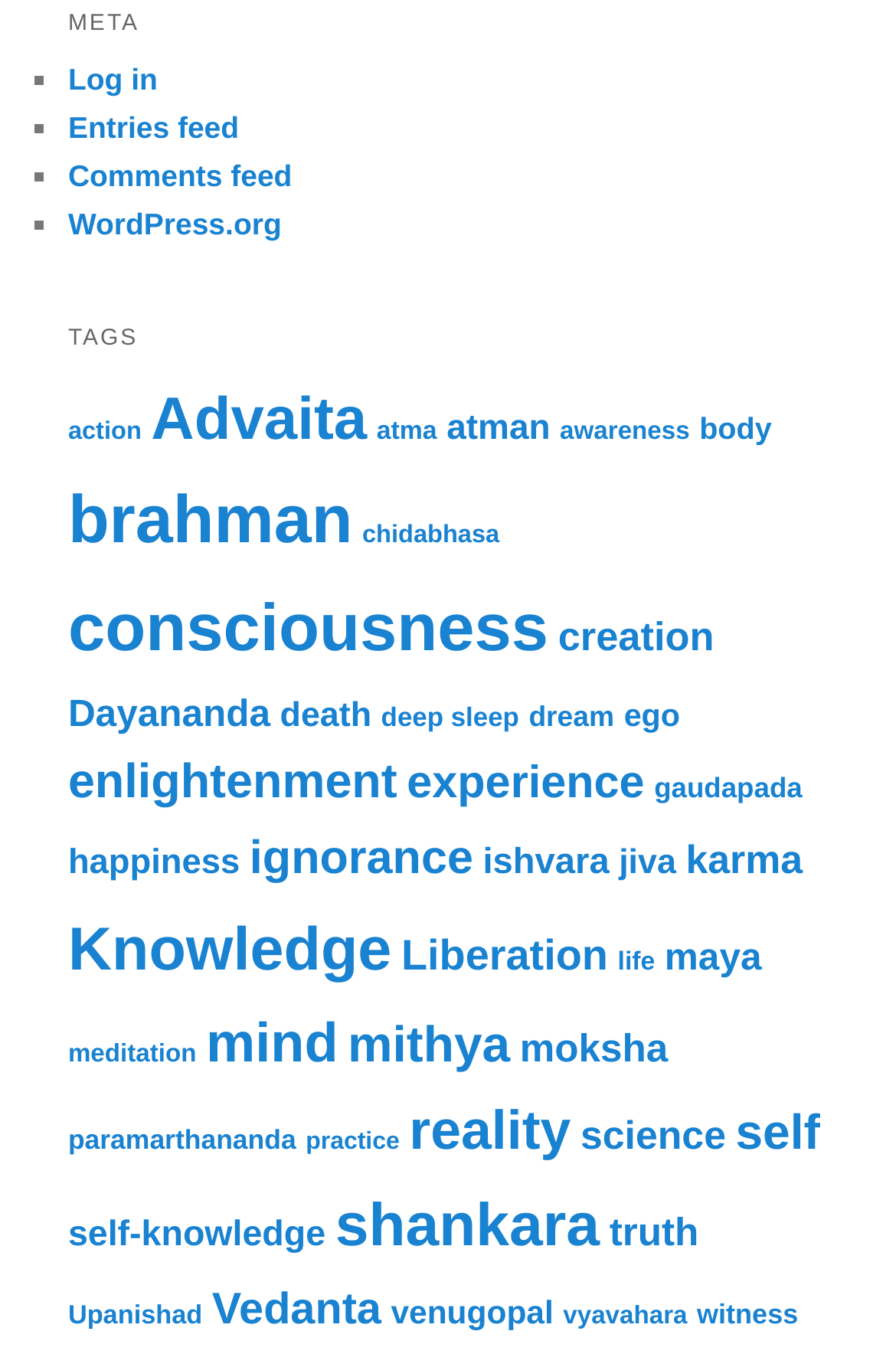Specify the bounding box coordinates for the region that must be clicked to perform the given instruction: "Explore the 'TAGS' section".

[0.076, 0.228, 0.924, 0.273]